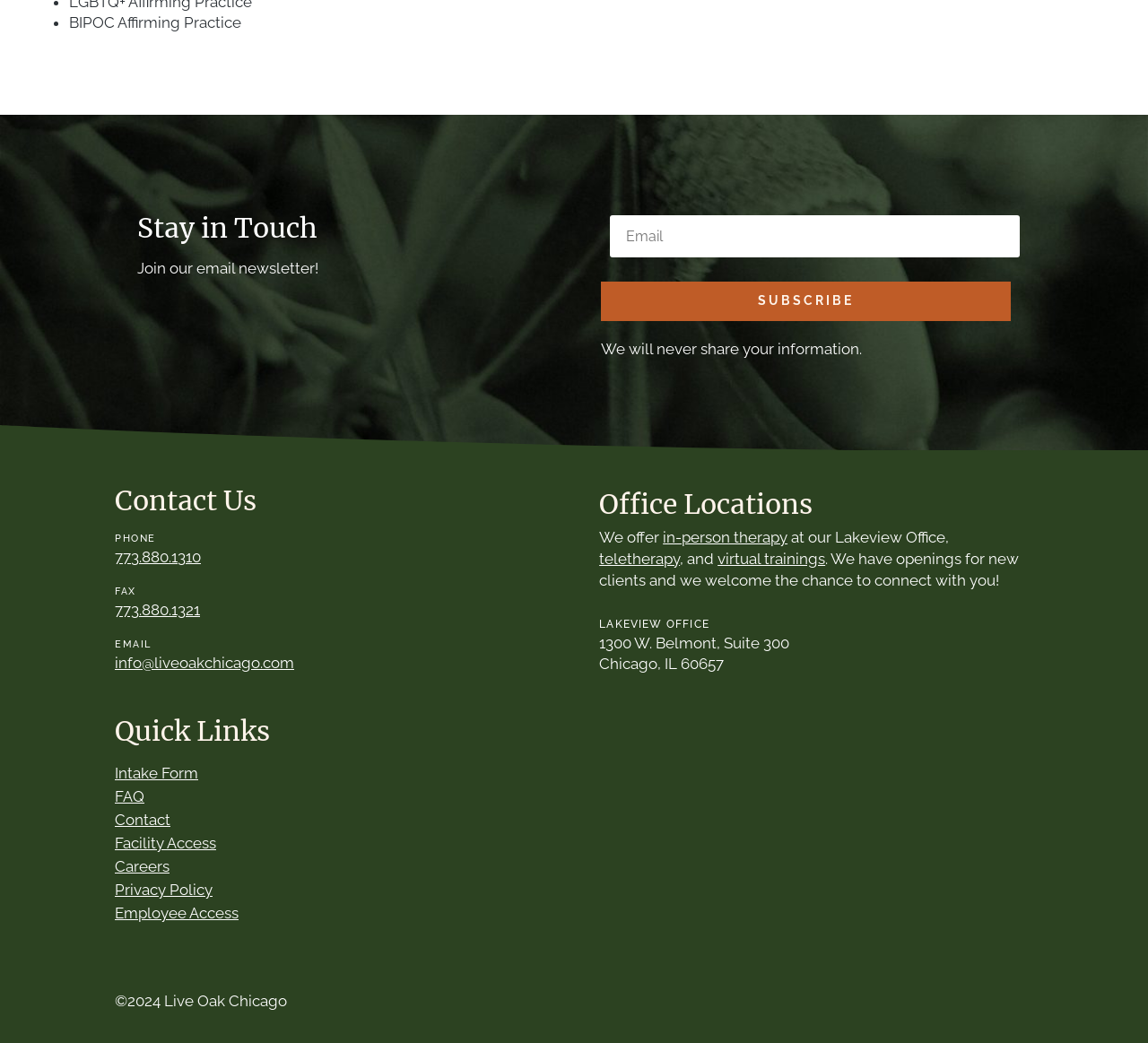How can I contact the practice?
Please provide a comprehensive answer based on the contents of the image.

The contact information can be found in the headings 'PHONE', 'FAX', and 'EMAIL' with corresponding link elements containing the contact details. The phone number is 773.880.1310, the fax number is 773.880.1321, and the email address is info@liveoakchicago.com.